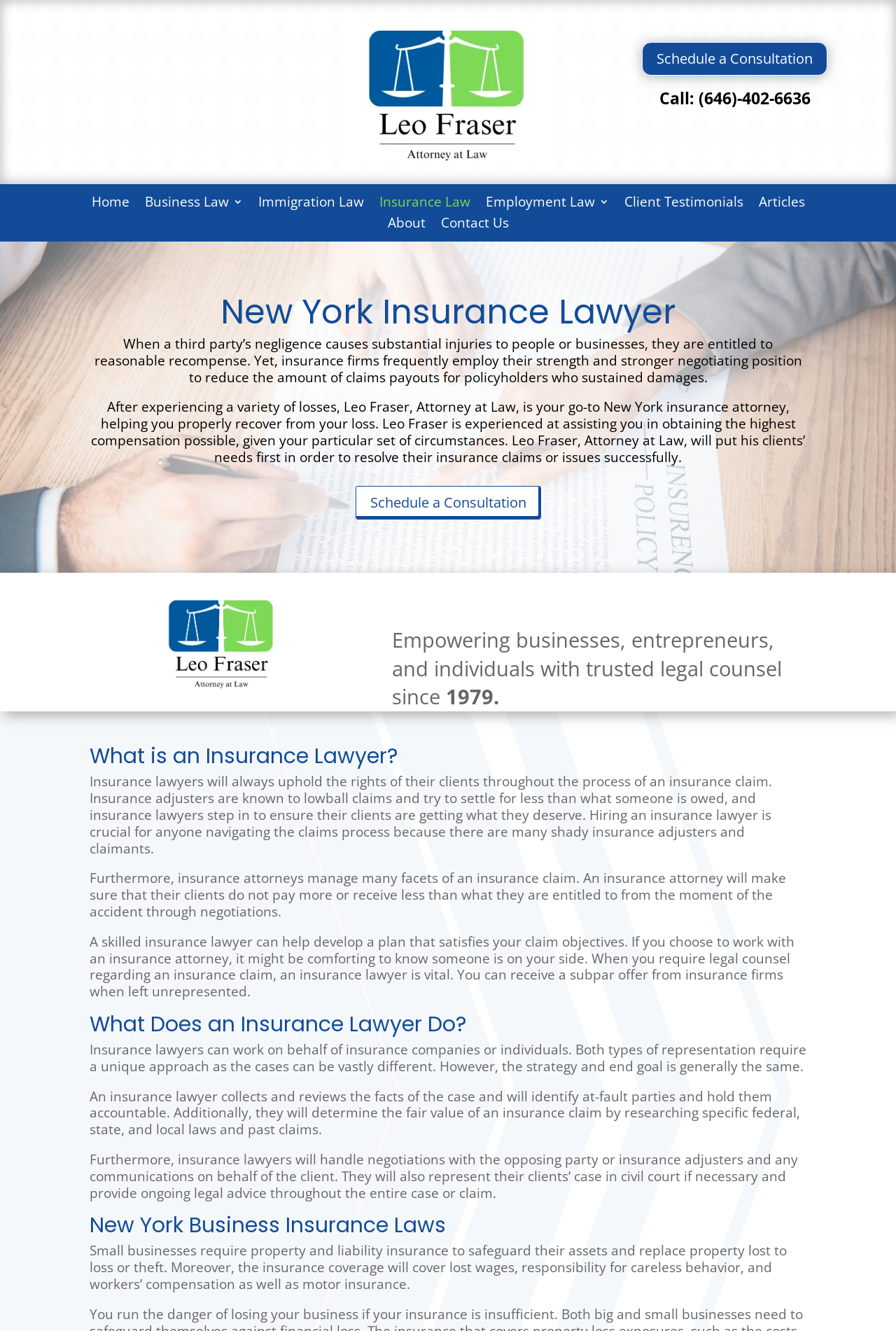What is the phone number to call for a consultation?
Please answer using one word or phrase, based on the screenshot.

(646)-402-6636